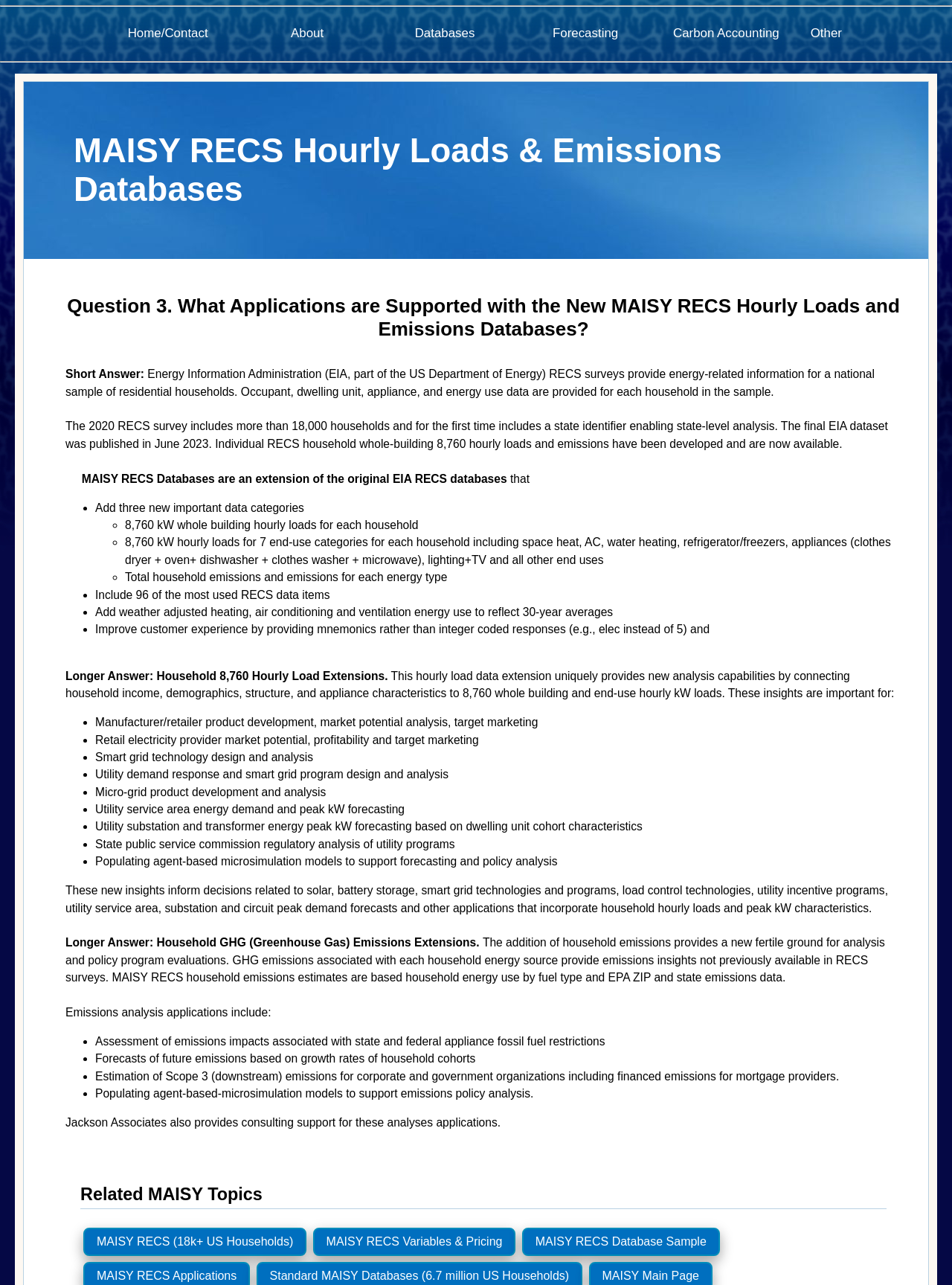Offer an extensive depiction of the webpage and its key elements.

This webpage is about MAISY RECS Hourly Loads and Emissions Databases, which provide input to various energy applications. The page is divided into several sections. At the top, there is a navigation menu with six buttons: Home/Contact, About, Databases, Forecasting, Carbon Accounting, and Other.

Below the navigation menu, there is a heading that asks "What Applications are Supported with MAISY RECS Hourly Loads and Emissions Databases?" followed by a short answer and a longer answer. The short answer briefly explains that the databases support various energy applications, including manufacturer/retailer product development, utility demand response, and state public service commission regulatory analysis.

The longer answer provides more detailed information about the databases and their applications. It explains that the databases extend the original EIA RECS databases by adding three new important data categories: 8,760 kW whole building hourly loads, 8,760 kW hourly loads for 7 end-use categories, and total household emissions and emissions for each energy type. The databases also improve customer experience by providing mnemonics rather than integer-coded responses.

The longer answer also lists various applications of the databases, including household 8,760 hourly load extensions, household GHG emissions extensions, and emissions analysis applications. These applications are important for manufacturers, retailers, utility companies, and government organizations.

At the bottom of the page, there is a section titled "Related MAISY Topics" with two buttons: "MAISY RECS (18k+ US Households)" and "MAISY RECS Variables & Pricing".